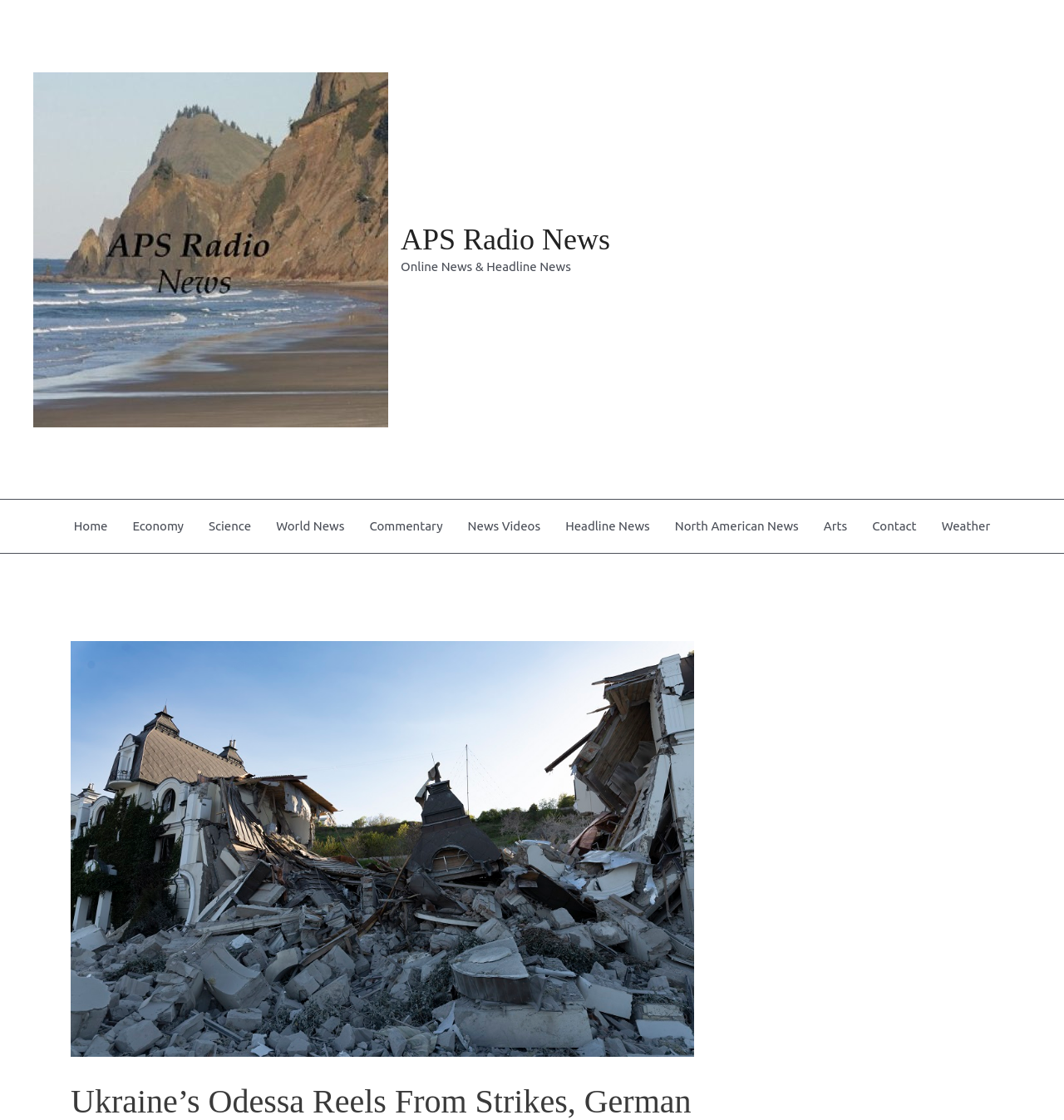What categories of news are available on this website?
Please provide a detailed answer to the question.

The website has a navigation section that lists various categories of news, including Home, Economy, Science, World News, Commentary, News Videos, Headline News, North American News, Arts, and Weather.